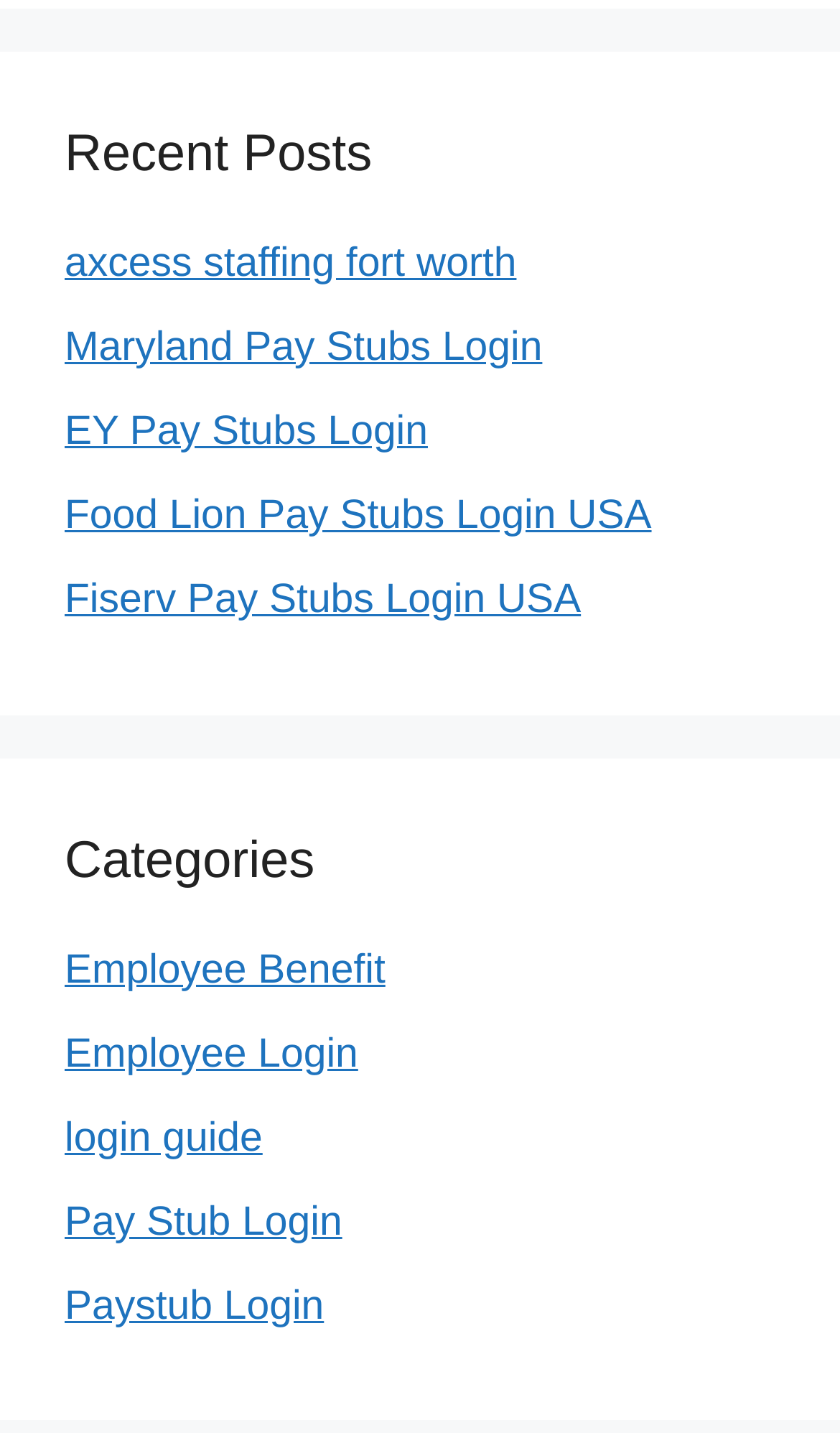Please provide the bounding box coordinate of the region that matches the element description: Fiserv Pay Stubs Login USA. Coordinates should be in the format (top-left x, top-left y, bottom-right x, bottom-right y) and all values should be between 0 and 1.

[0.077, 0.404, 0.692, 0.435]